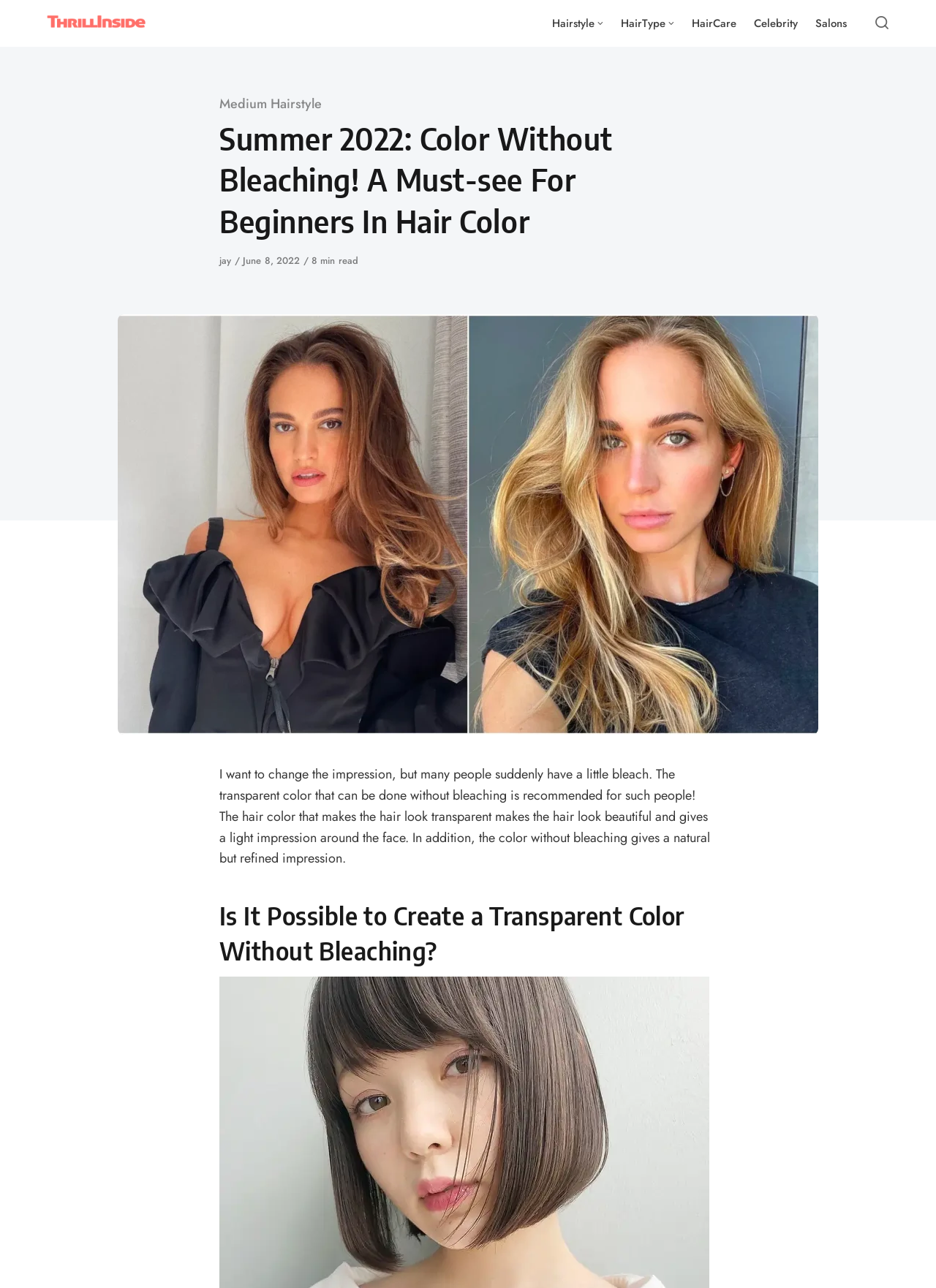What is the category of the article?
Give a one-word or short phrase answer based on the image.

Medium Hairstyle